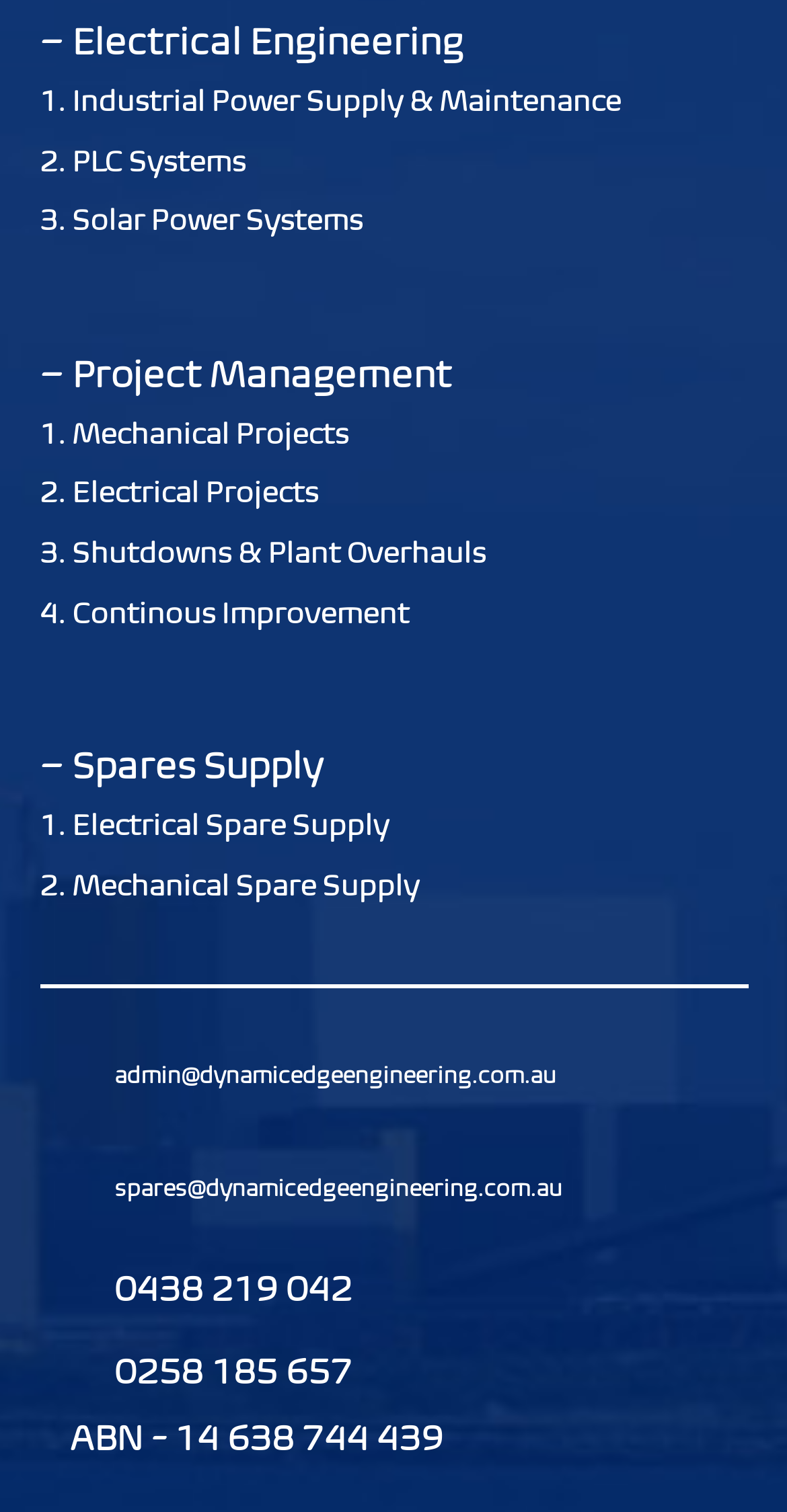How many project management topics are listed?
Please provide a single word or phrase based on the screenshot.

4